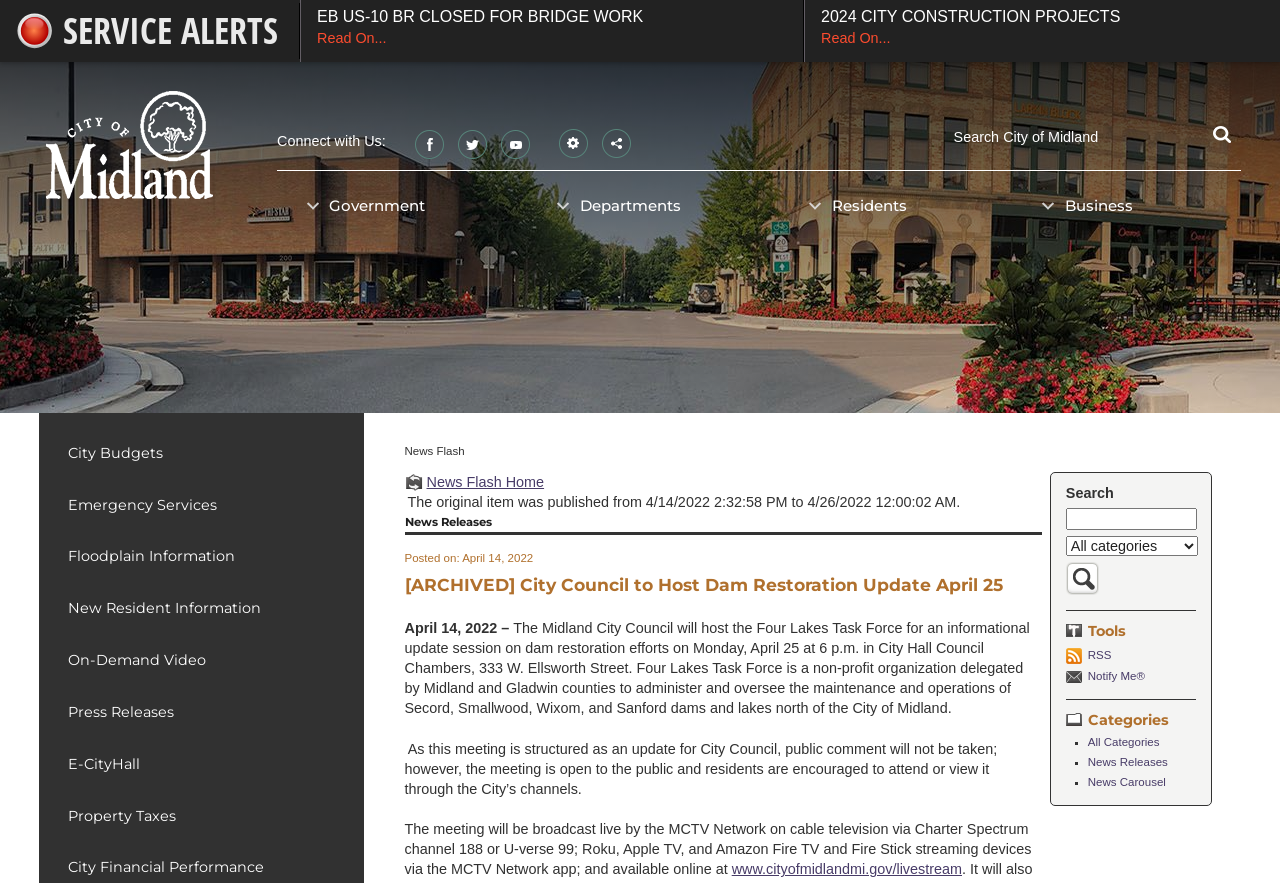What is the purpose of the 'Search' button?
Could you answer the question with a detailed and thorough explanation?

I inferred the purpose of the 'Search' button by looking at its location and context, which suggests that it is used to search for content on the website.